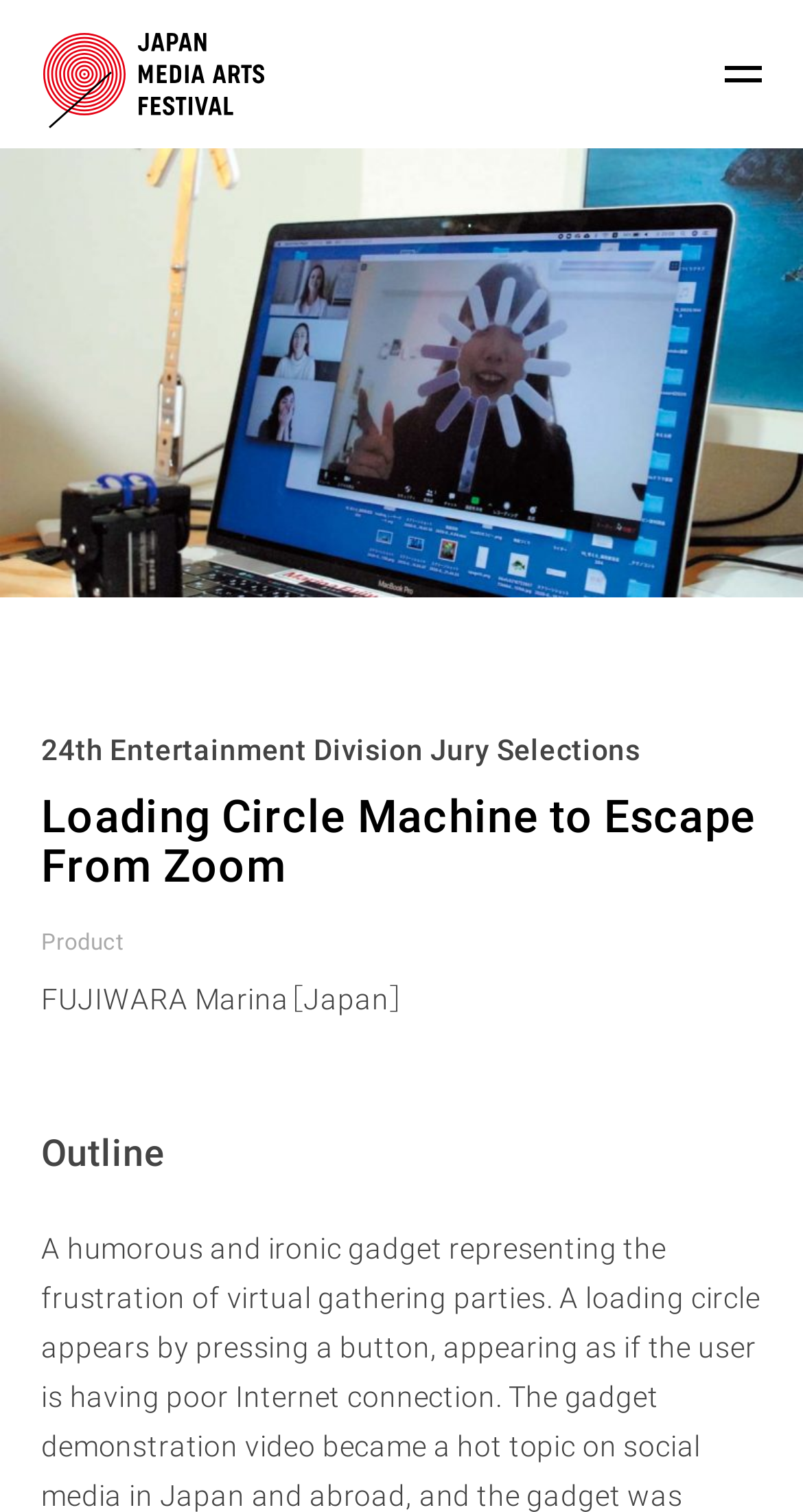Using a single word or phrase, answer the following question: 
What is the title of the highlighted work?

Loading Circle Machine to Escape From Zoom